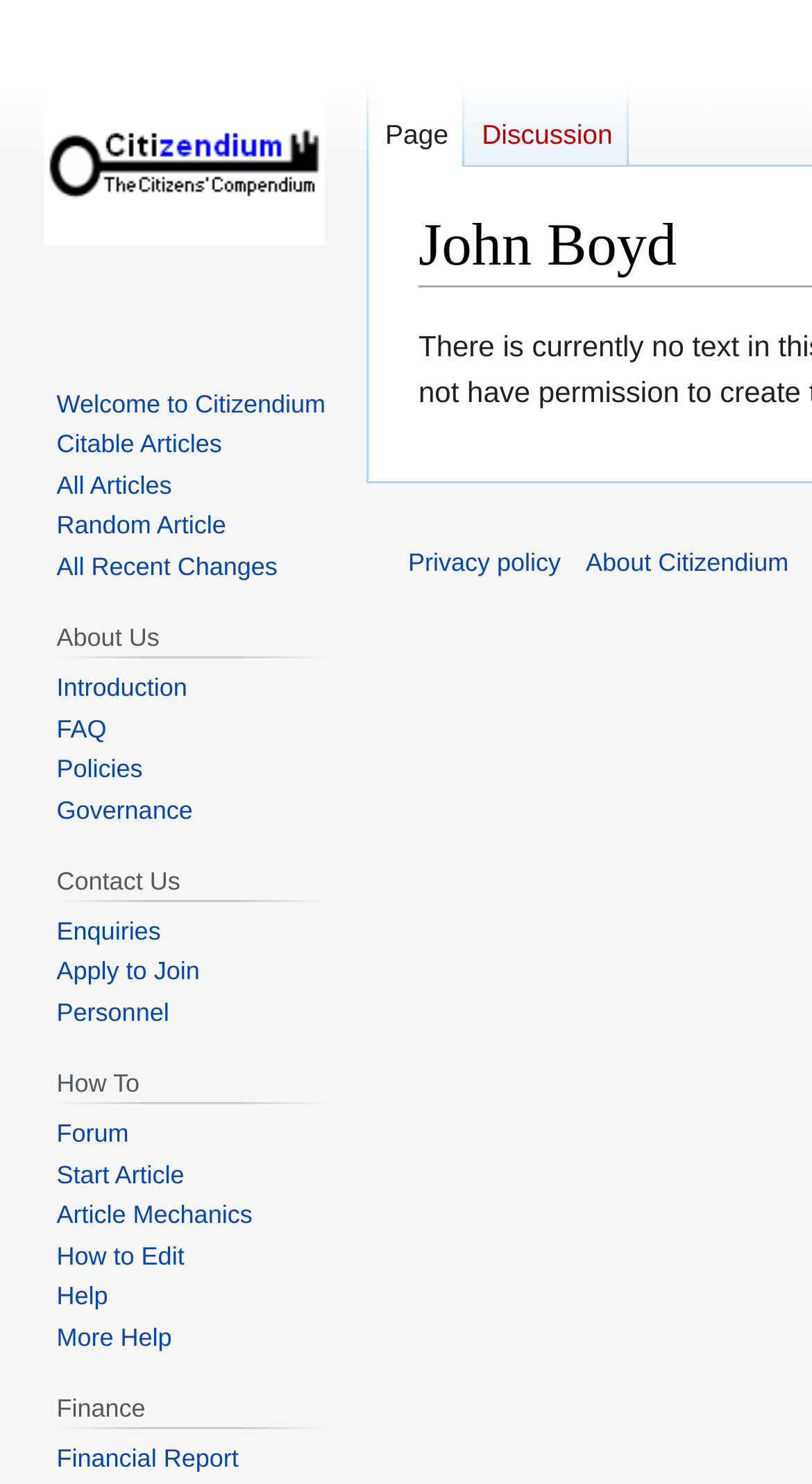Determine the bounding box coordinates of the region I should click to achieve the following instruction: "Visit the main page". Ensure the bounding box coordinates are four float numbers between 0 and 1, i.e., [left, top, right, bottom].

[0.021, 0.0, 0.431, 0.225]